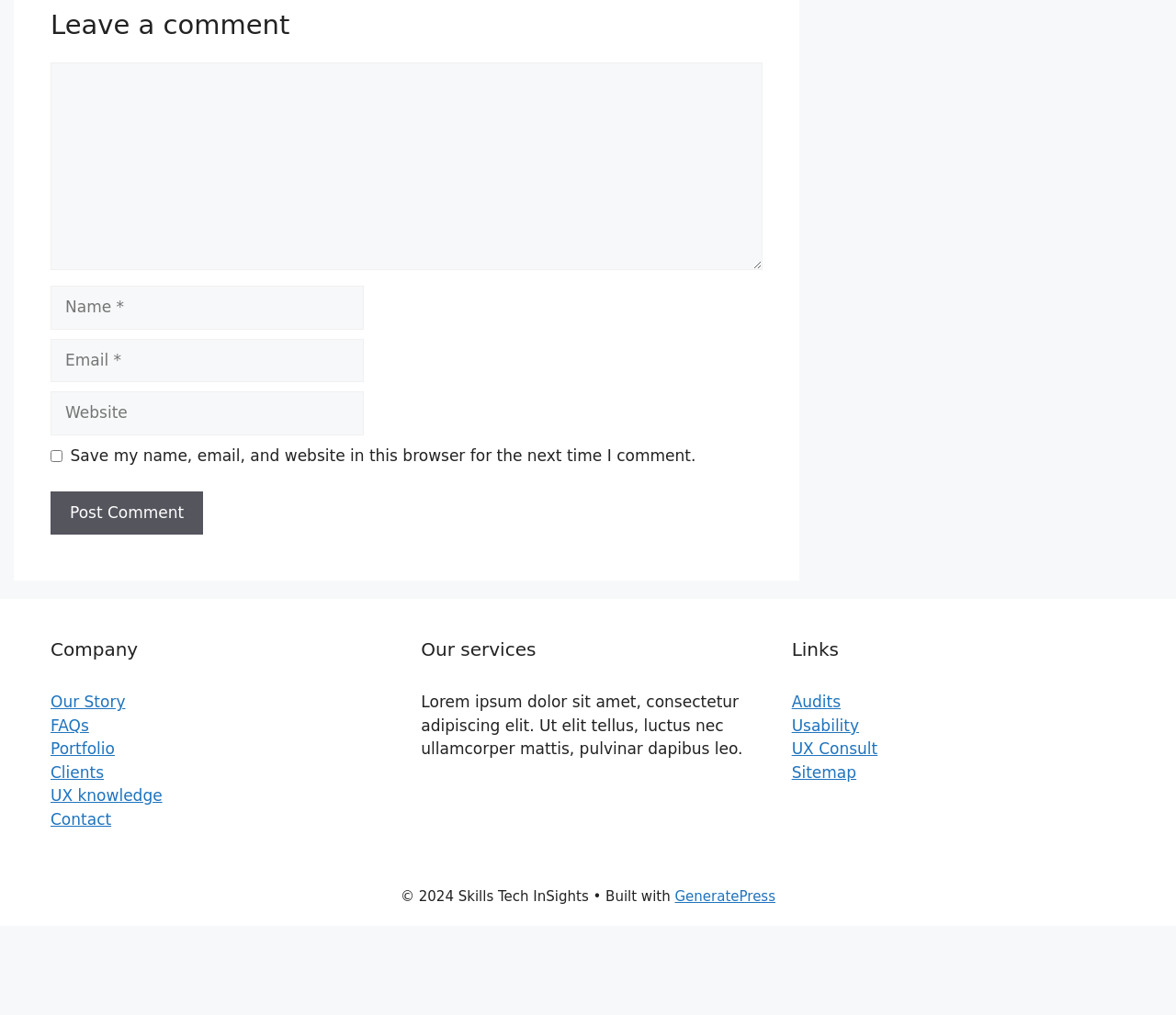Extract the bounding box of the UI element described as: "FAQs".

[0.043, 0.706, 0.076, 0.724]